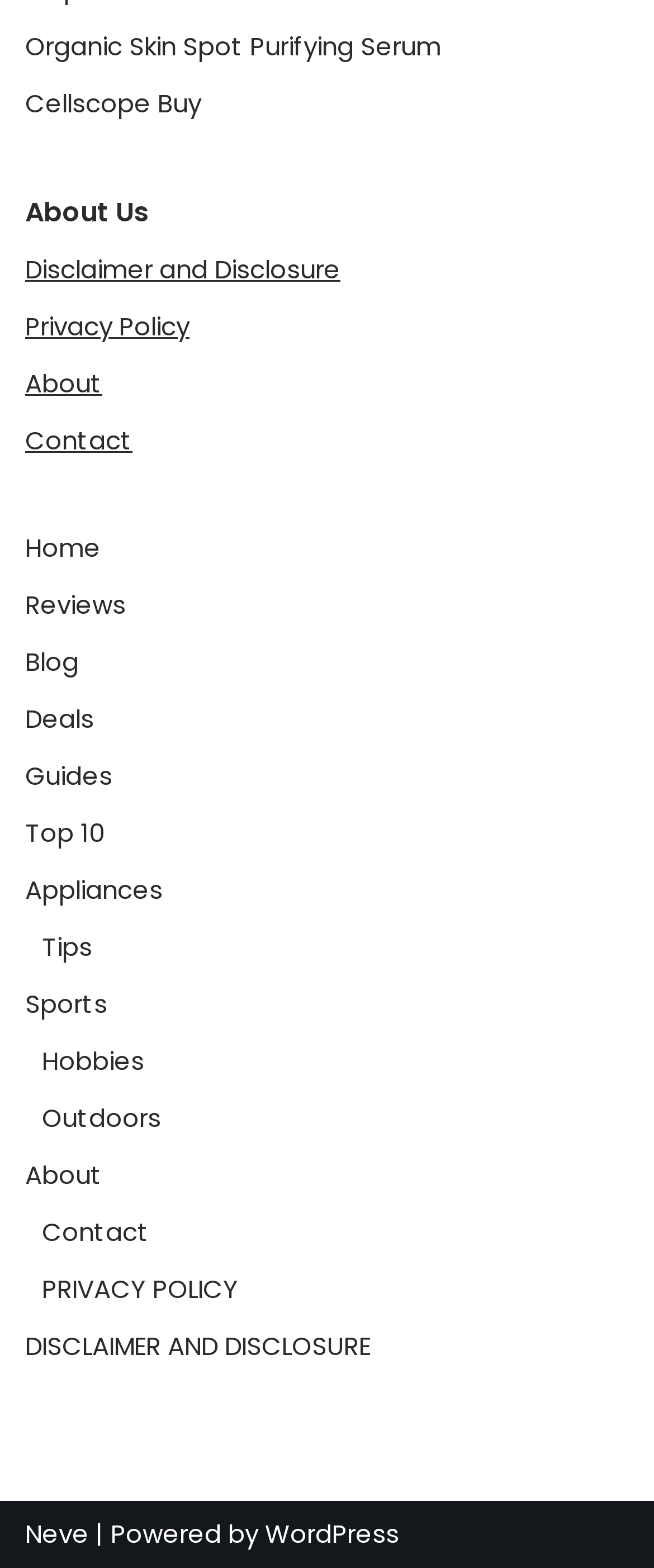Locate the bounding box coordinates of the element that should be clicked to fulfill the instruction: "Click on Organic Skin Spot Purifying Serum".

[0.038, 0.018, 0.674, 0.04]